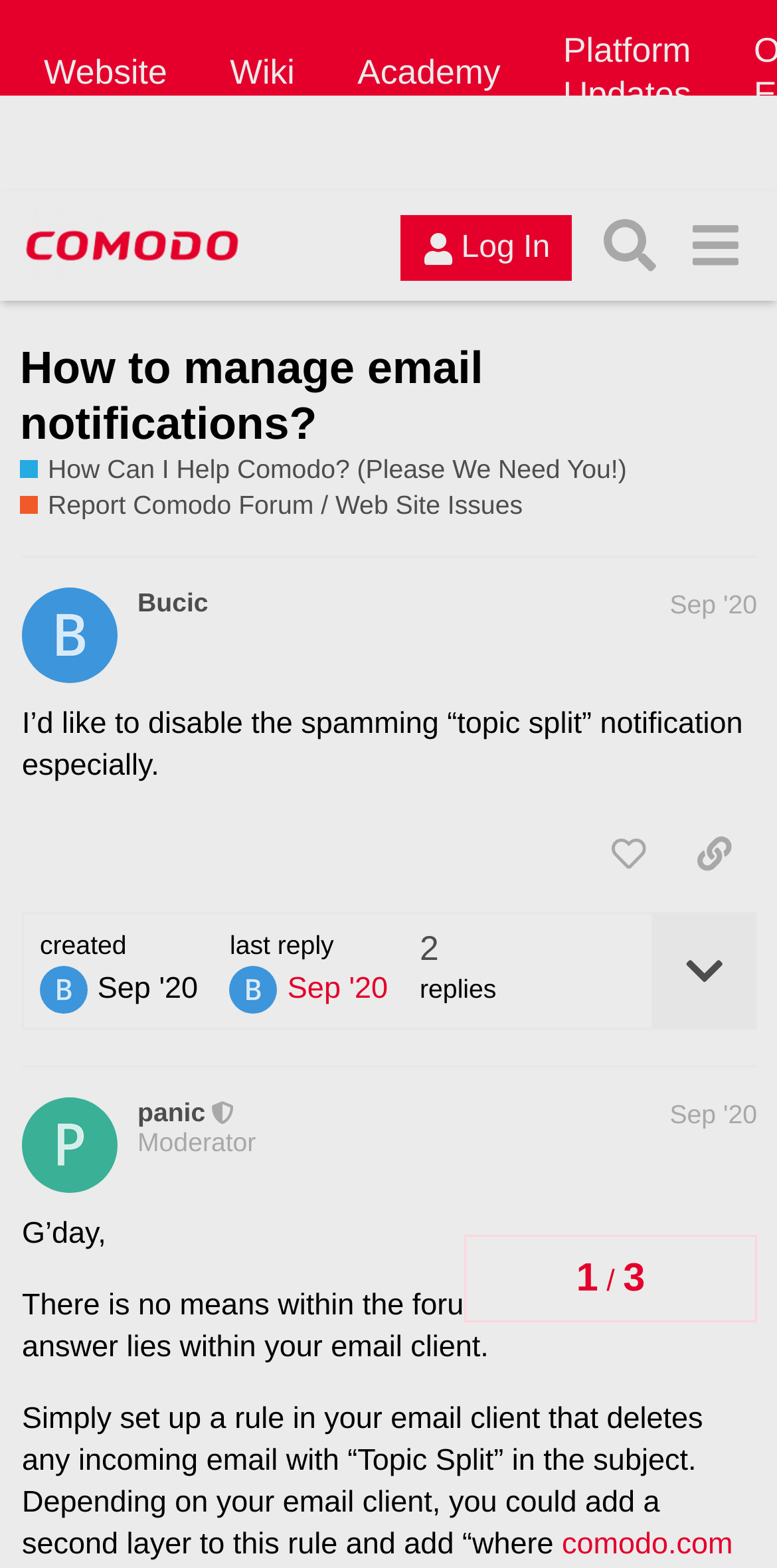Locate and extract the text of the main heading on the webpage.

How to manage email notifications?